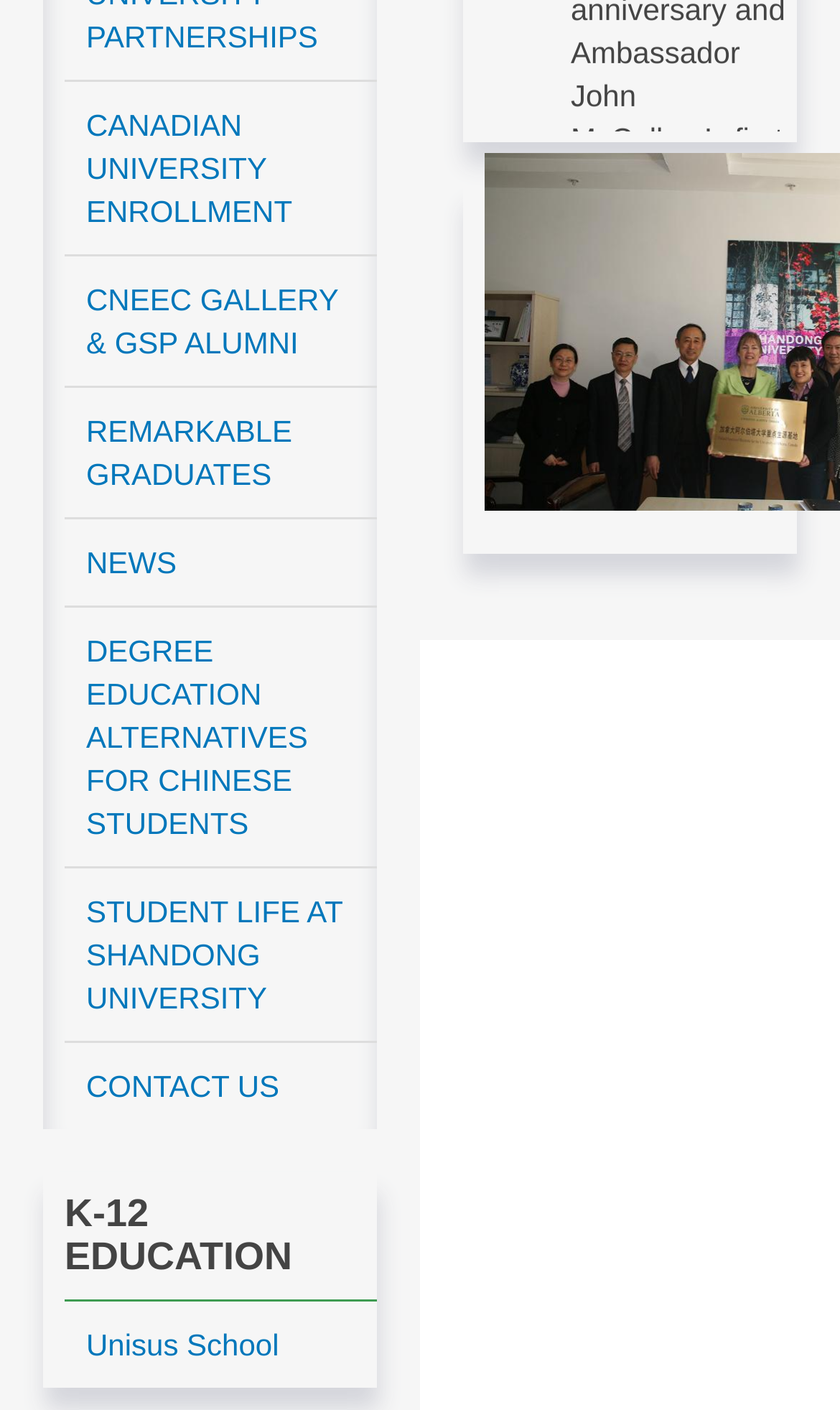Could you highlight the region that needs to be clicked to execute the instruction: "Read more about Welcoming New Students at the General Study Program, Southwest Jiaotong University"?

[0.679, 0.107, 0.897, 0.132]